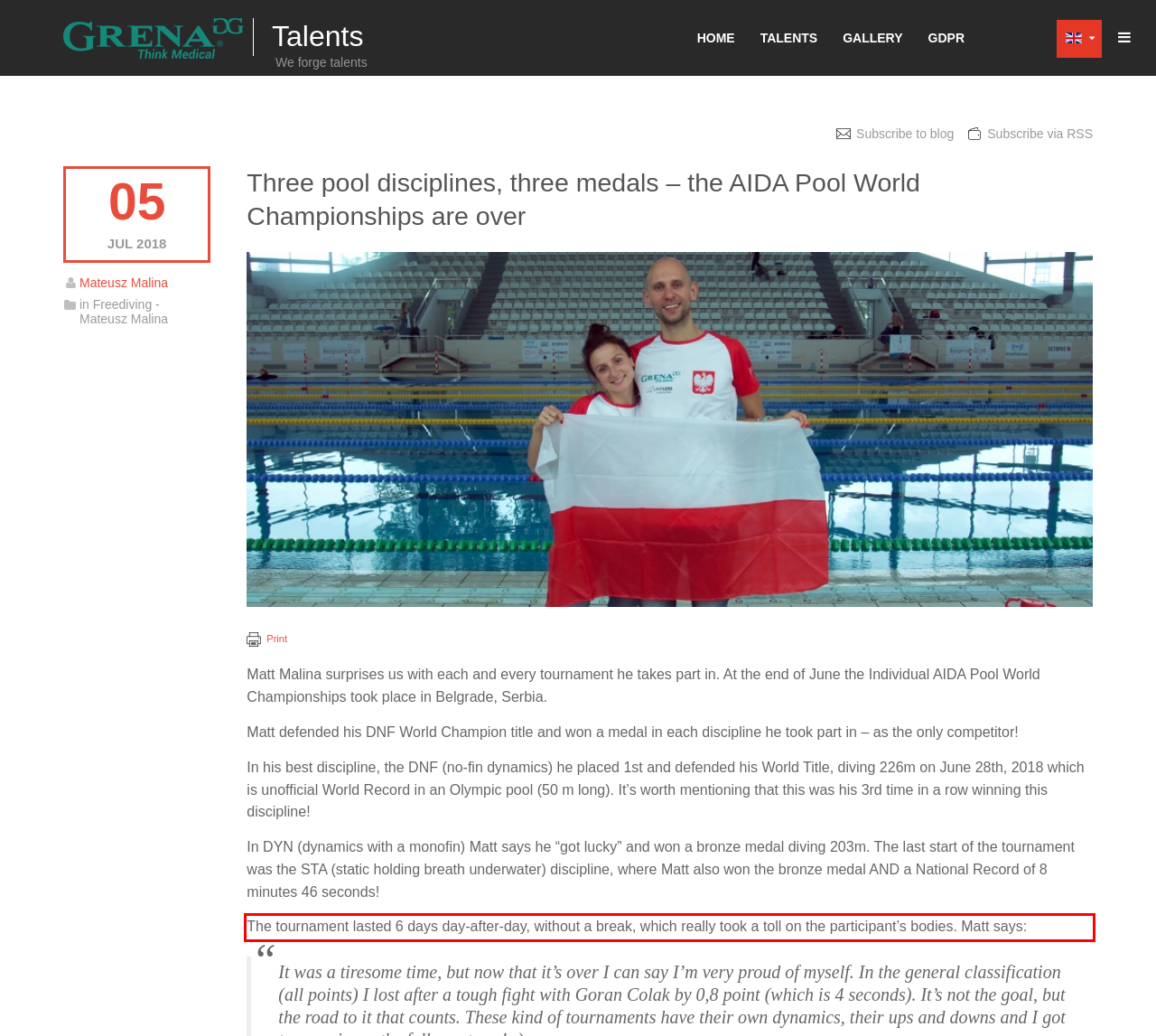You are provided with a screenshot of a webpage that includes a UI element enclosed in a red rectangle. Extract the text content inside this red rectangle.

The tournament lasted 6 days day-after-day, without a break, which really took a toll on the participant’s bodies. Matt says: